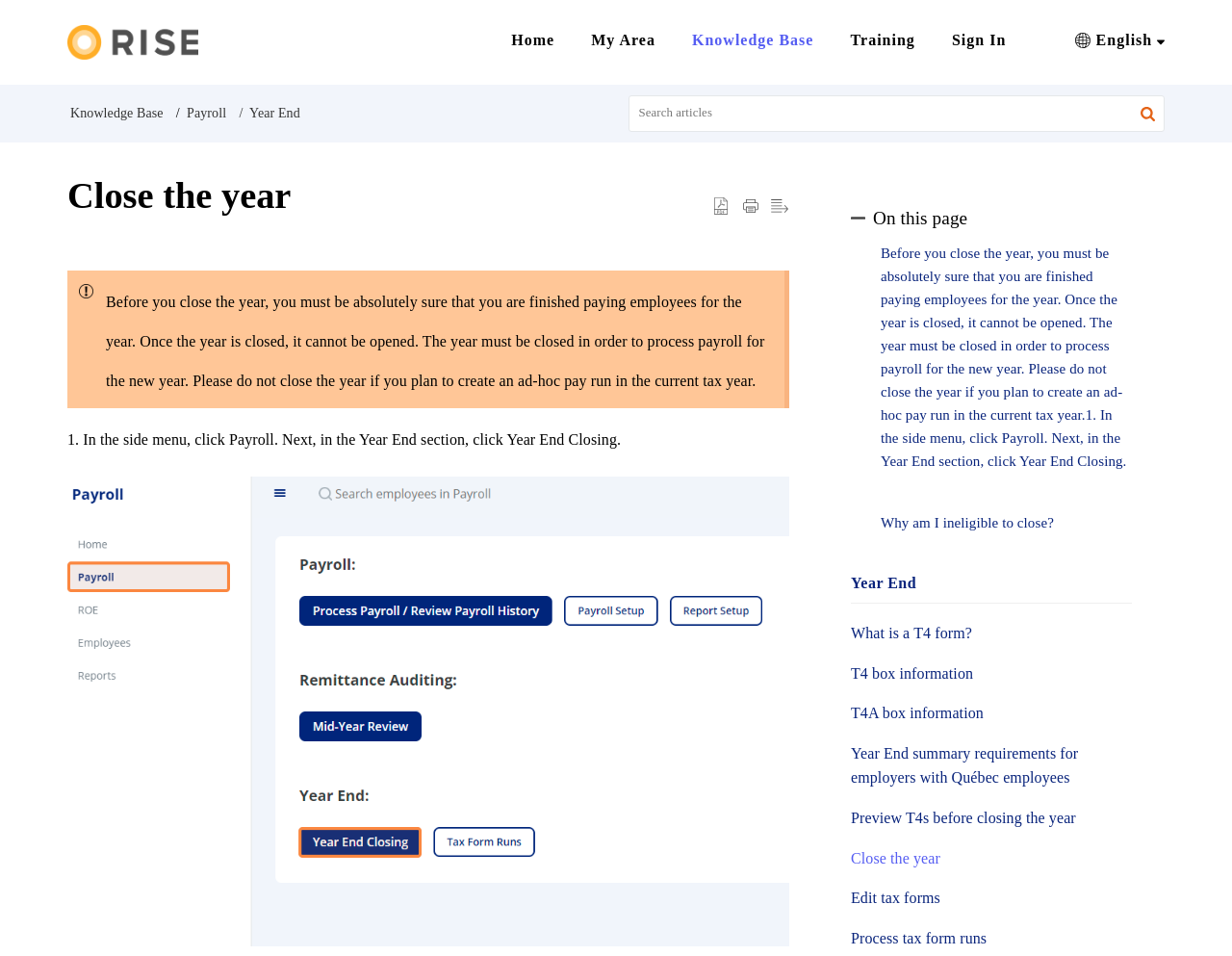What is the purpose of closing the year?
Answer the question with as much detail as you can, using the image as a reference.

Based on the webpage content, it is clear that closing the year is necessary to process payroll for the new year. This is stated in the heading 'Close the year' and the subsequent paragraph, which explains the importance of closing the year to process payroll.